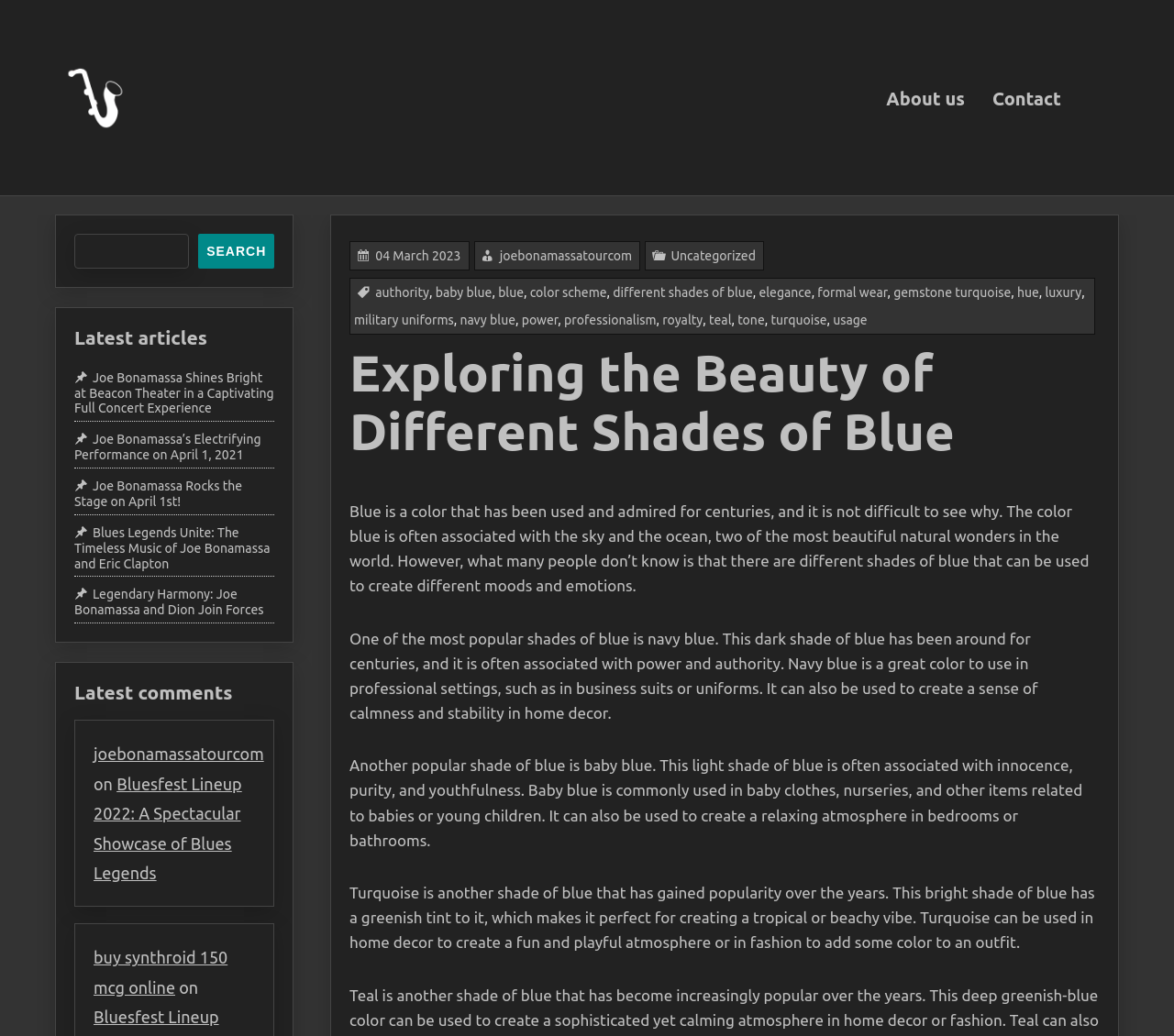How many paragraphs are in the main content?
Answer the question using a single word or phrase, according to the image.

4